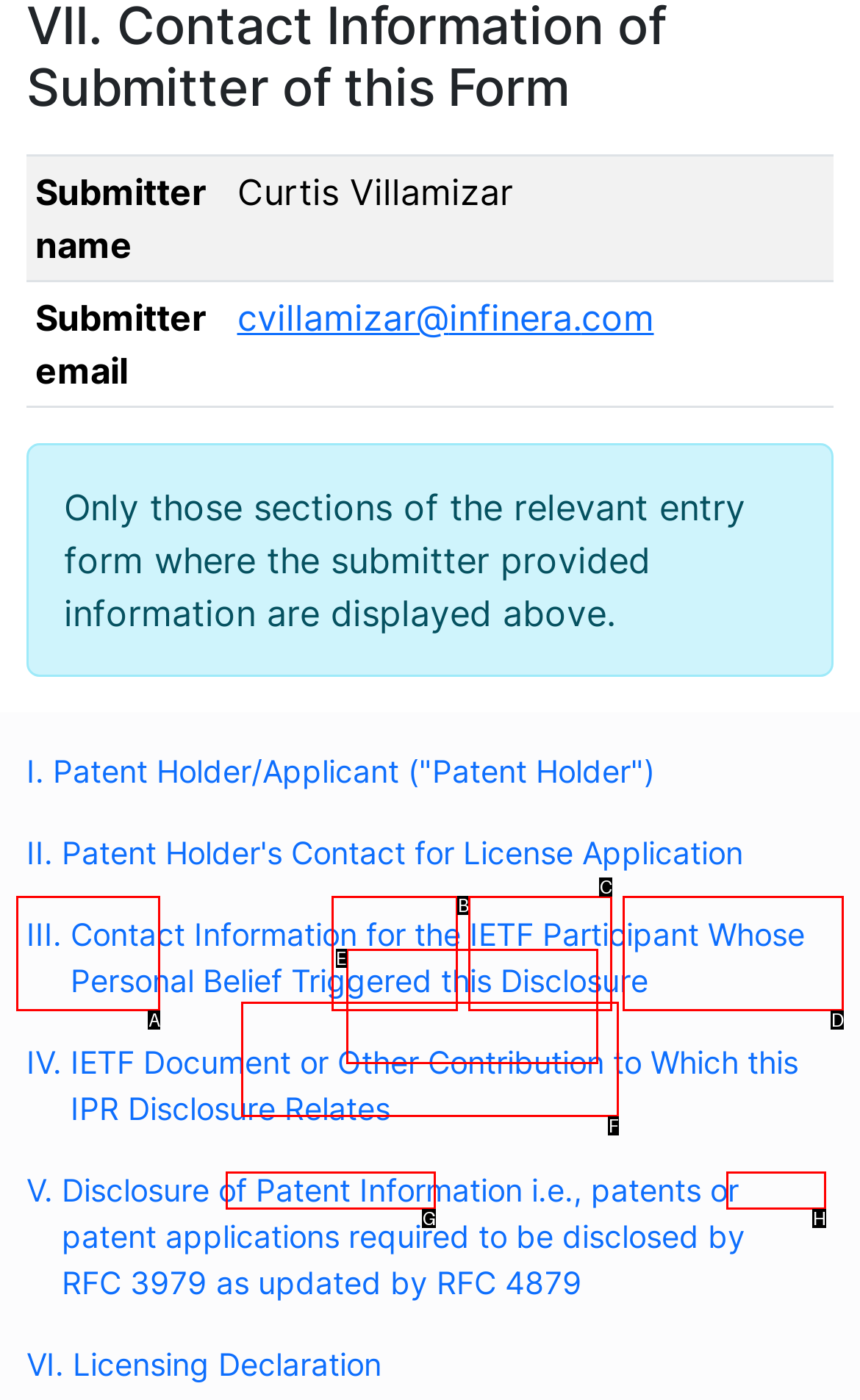Choose the letter of the option you need to click to Visit the 'IETF' website. Answer with the letter only.

A